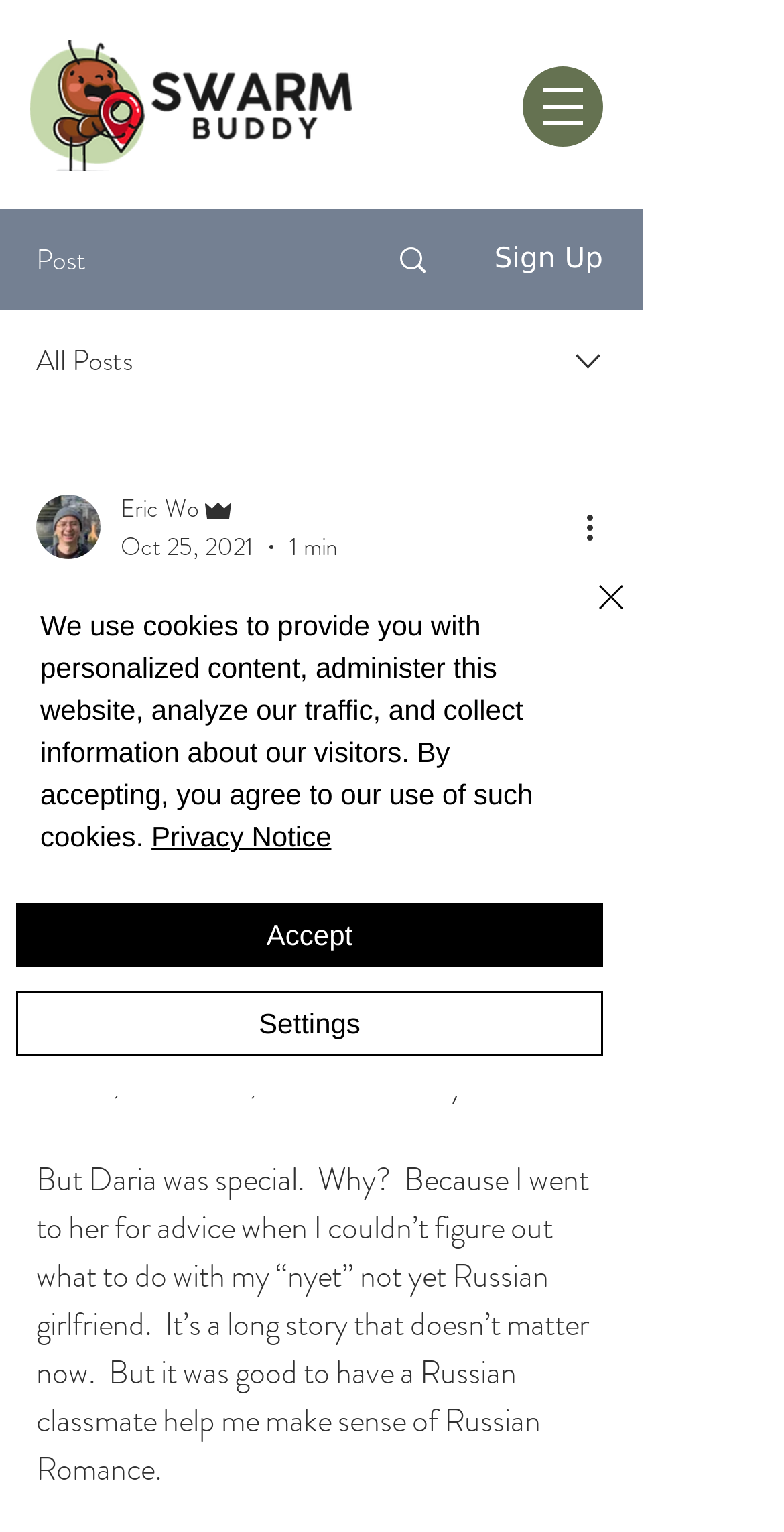What is the post about?
Please elaborate on the answer to the question with detailed information.

The post is about Daria Makhoukova, as indicated by the StaticText element 'Atlanta (my final night): Daria Makhoukova' and the subsequent text that talks about the author's experience with Daria.